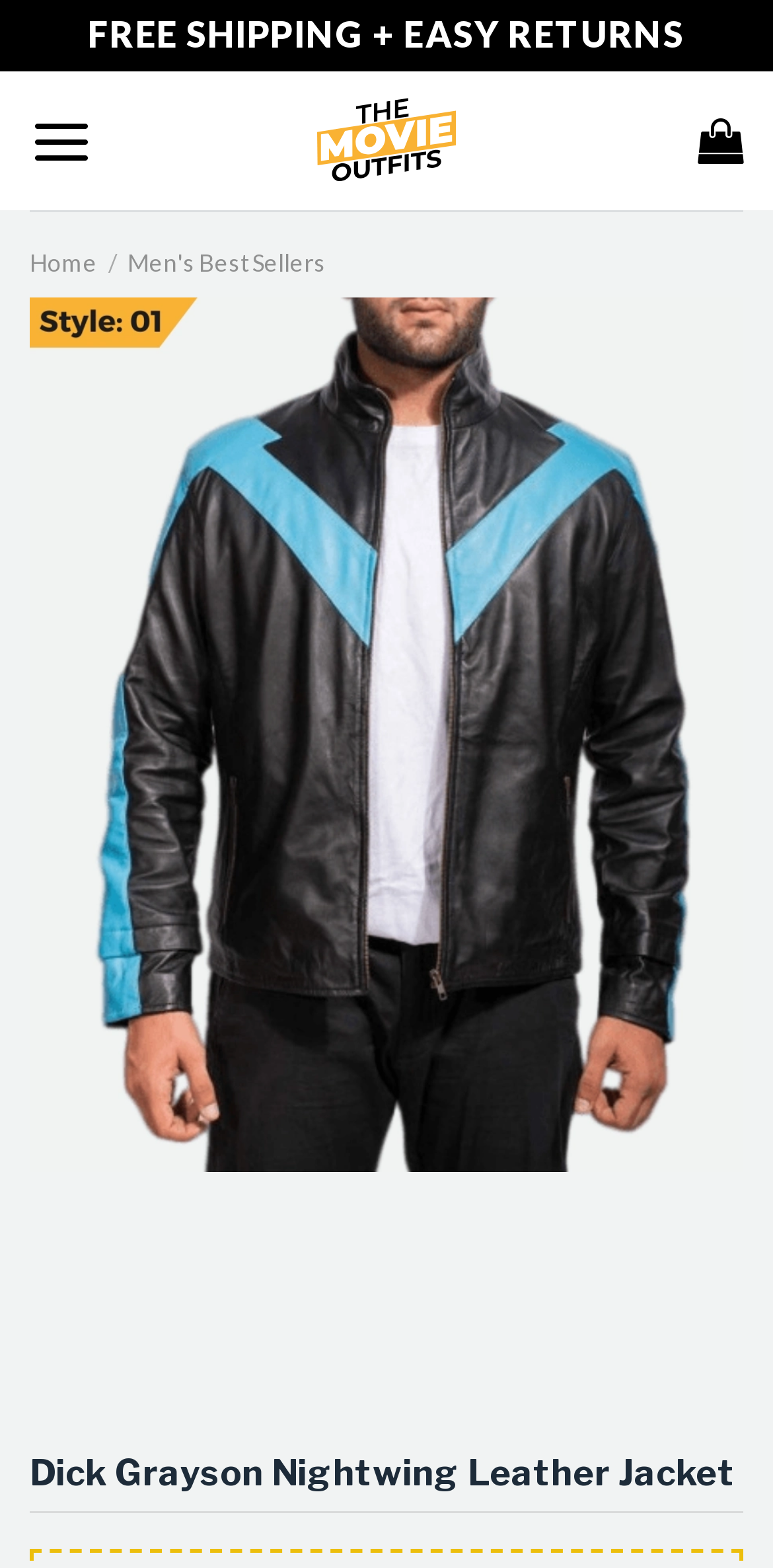Please identify the coordinates of the bounding box that should be clicked to fulfill this instruction: "Open the menu".

[0.038, 0.053, 0.121, 0.127]